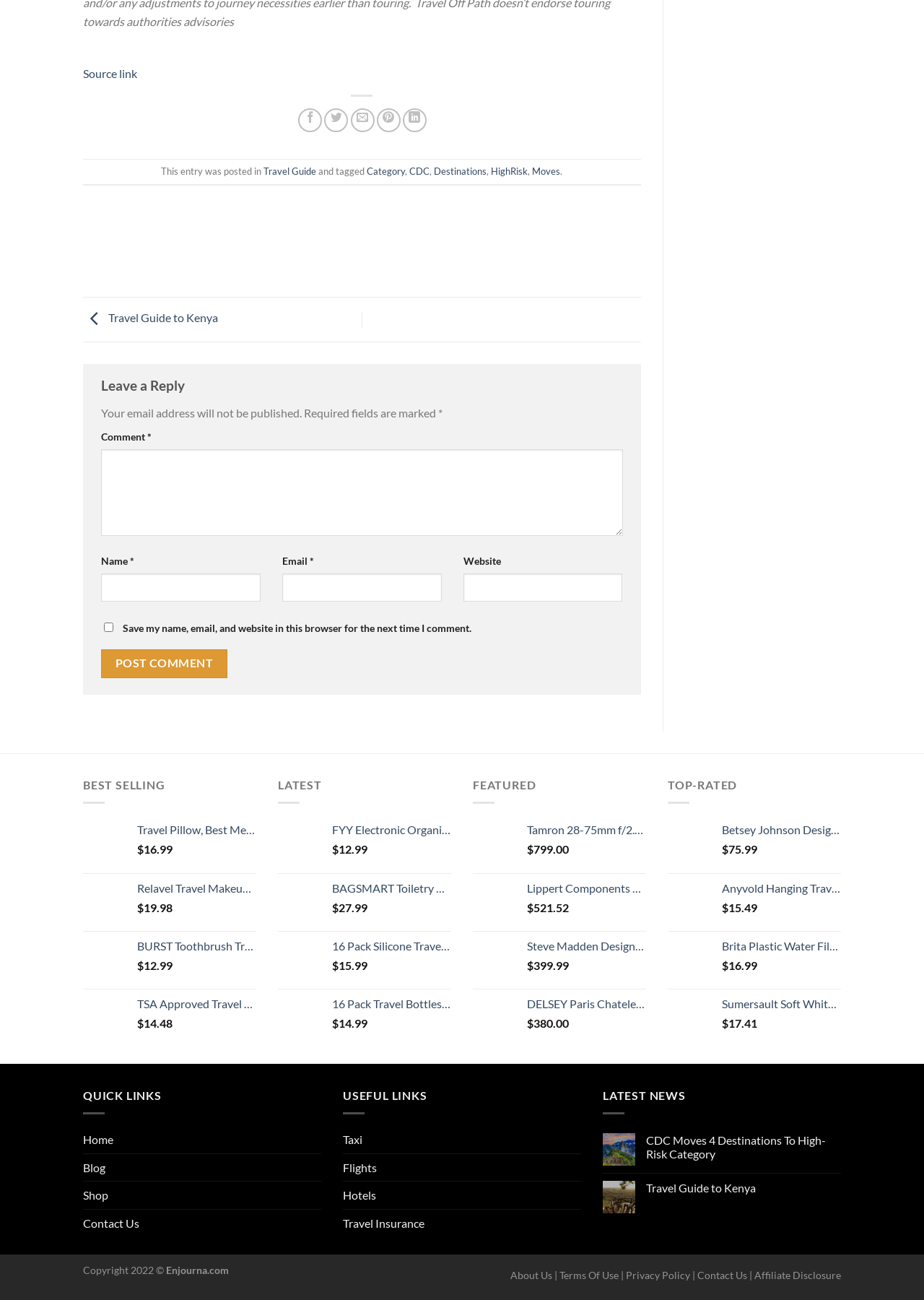Respond to the following question with a brief word or phrase:
How many products are listed under 'BEST SELLING'?

4